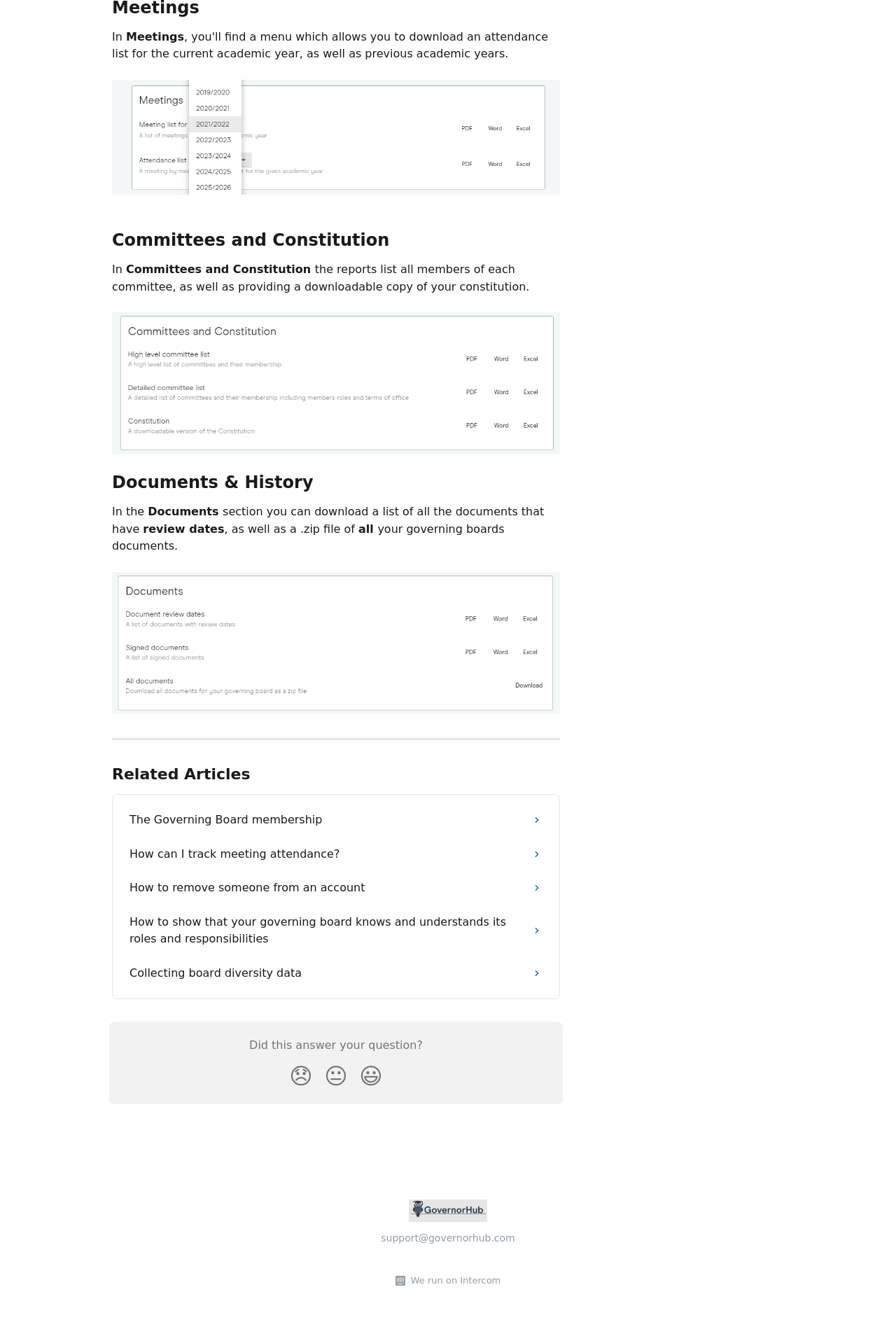What is the purpose of the reaction buttons?
Answer the question with just one word or phrase using the image.

To rate the answer